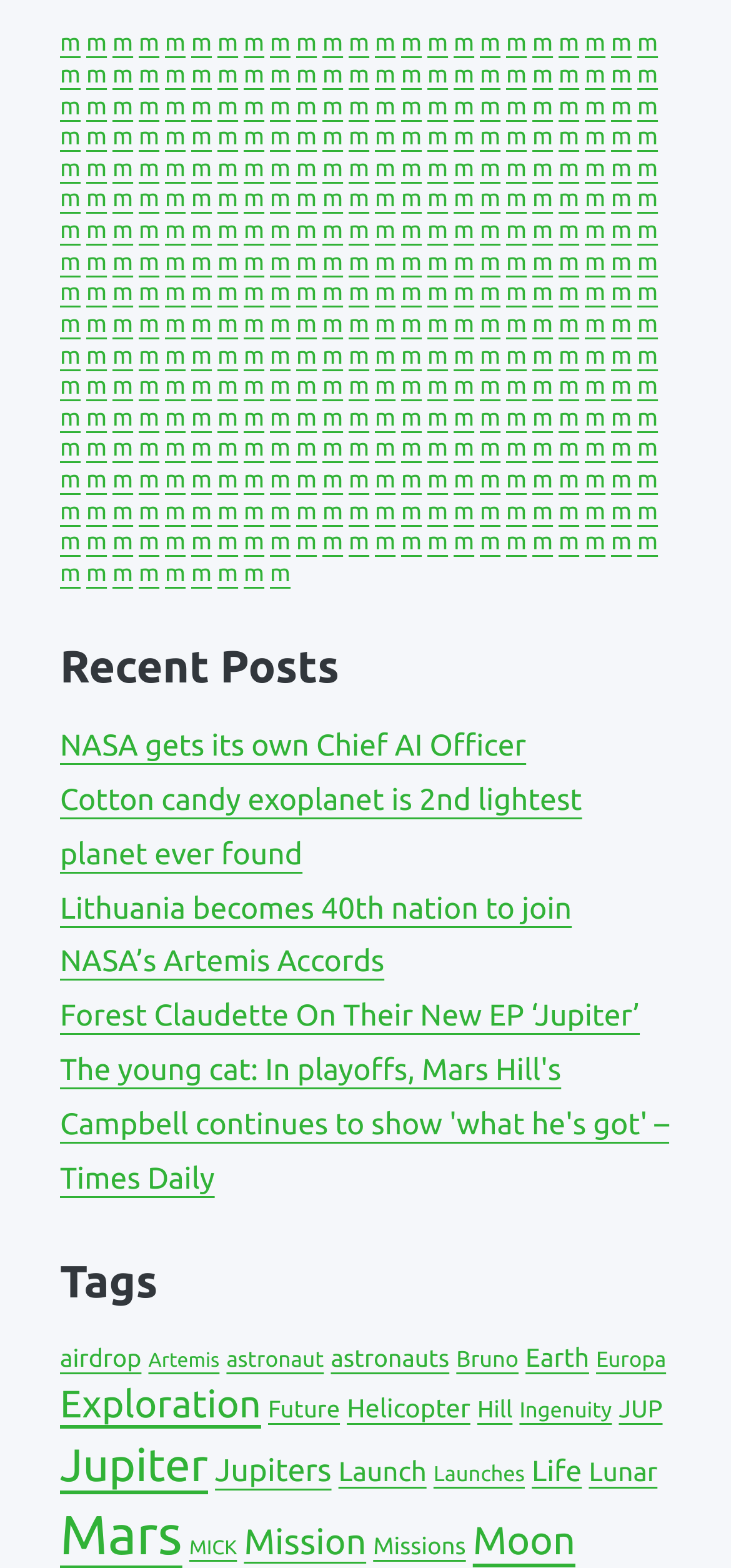Find and indicate the bounding box coordinates of the region you should select to follow the given instruction: "click the second link".

[0.118, 0.019, 0.146, 0.036]